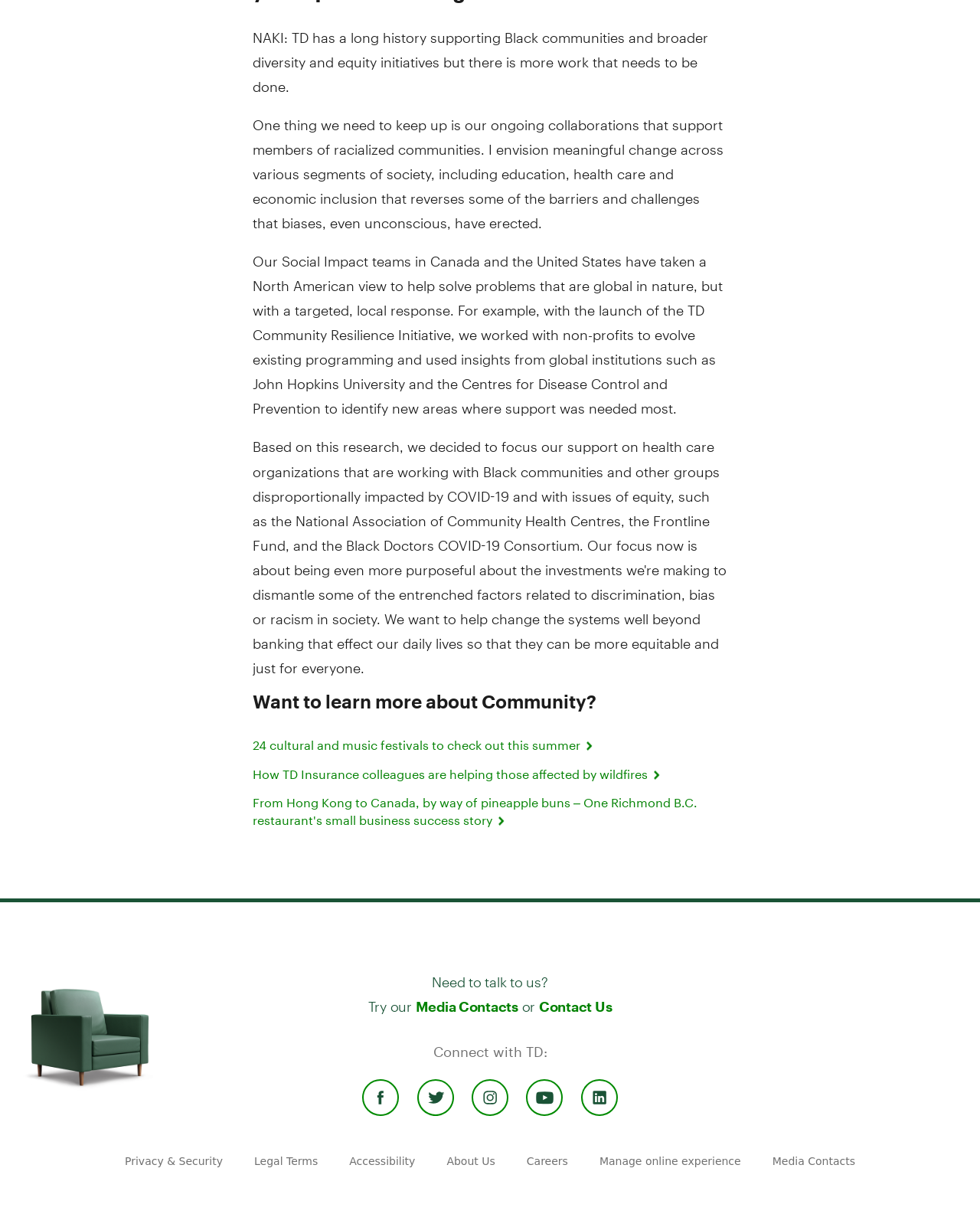Using the description "Privacy & Security", predict the bounding box of the relevant HTML element.

[0.127, 0.952, 0.227, 0.962]